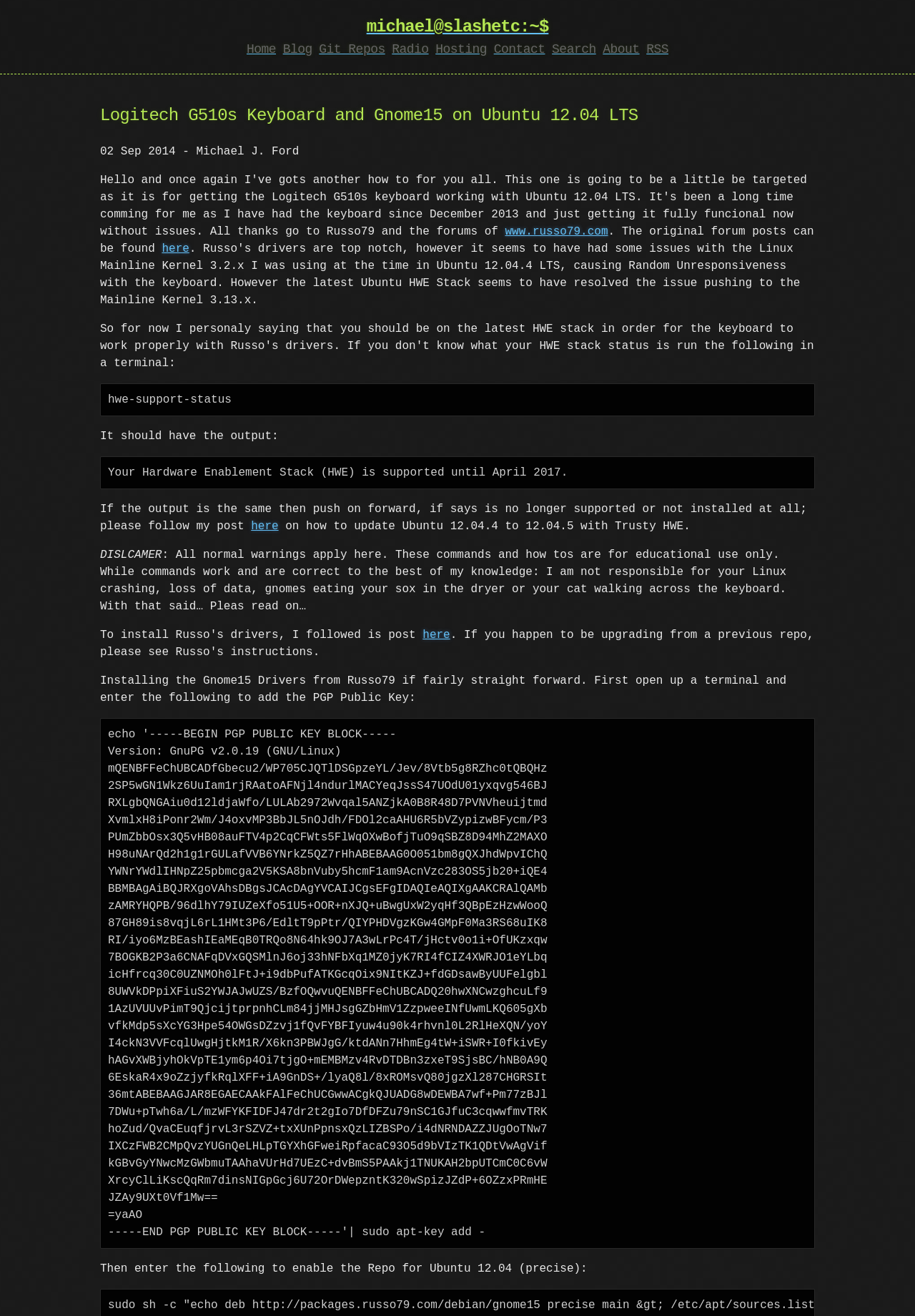Please locate the UI element described by "Graphic Design" and provide its bounding box coordinates.

None